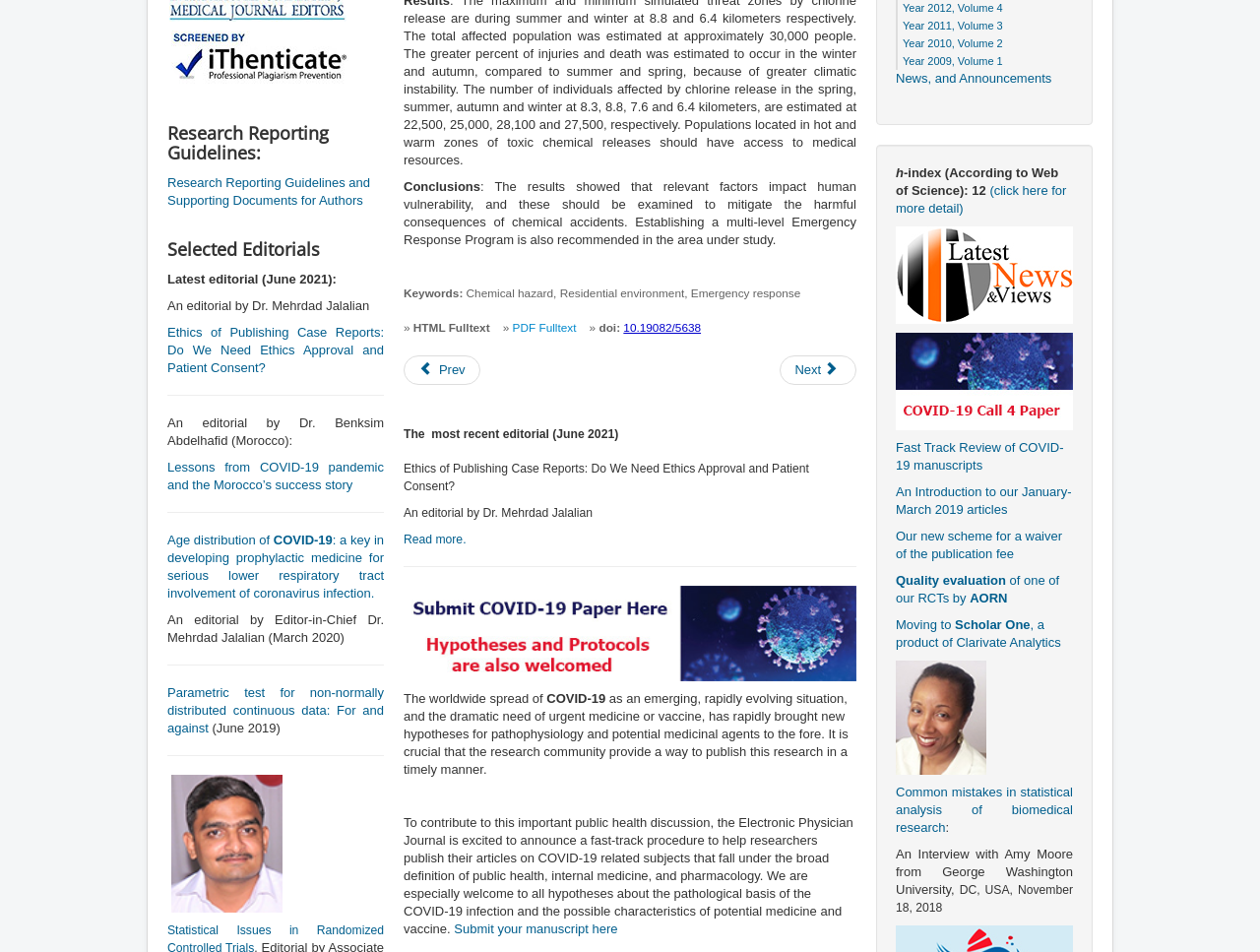Can you find the bounding box coordinates for the UI element given this description: "Next"? Provide the coordinates as four float numbers between 0 and 1: [left, top, right, bottom].

[0.619, 0.373, 0.68, 0.404]